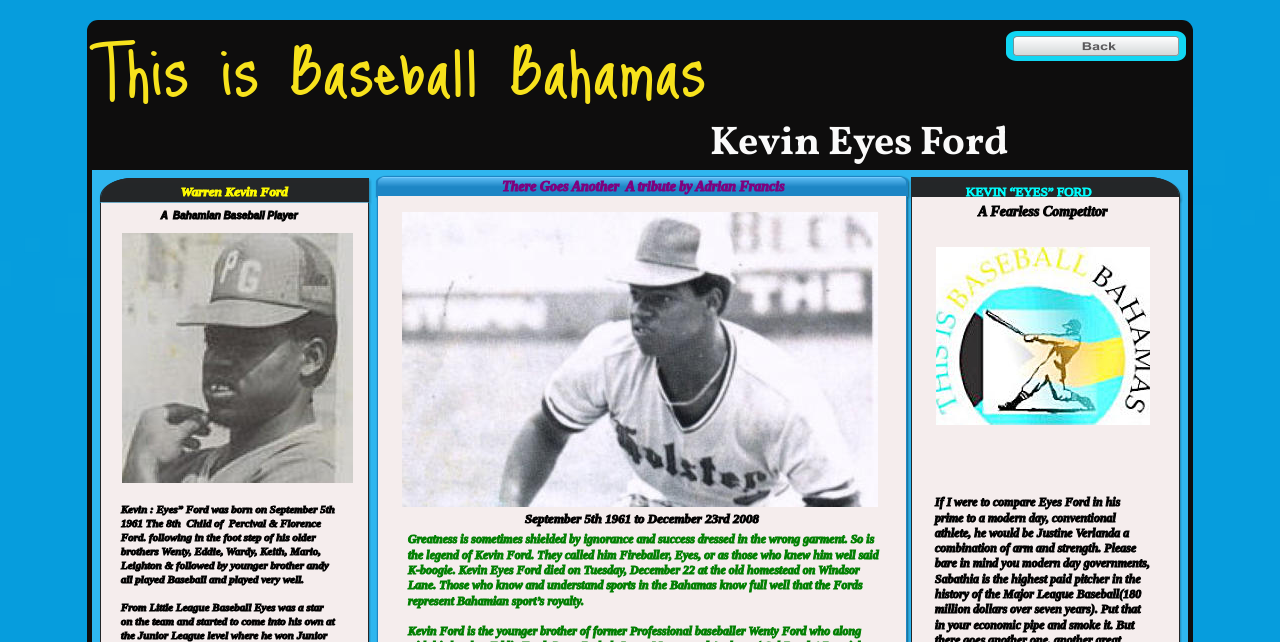Deliver a detailed narrative of the webpage's visual and textual elements.

This webpage is dedicated to preserving the rich history of baseball in the Bahamas, with a focus on Kevin "Eyes" Ford, a legendary baseball player. At the top of the page, there is a title "This is Baseball Bahamas" followed by an image of a "Back" button on the right side. Below the title, there is a quote "A Fearless Competitor" and a series of paragraphs describing Kevin Ford's athletic abilities, comparing him to modern-day athletes like Justine Verlanda and Sabathia.

On the left side of the page, there is a section with a title "There Goes Another" and a tribute by Adrian Francis. This section is followed by a series of paragraphs that describe Kevin Ford's life, including his nickname "Fireballer" or "K-boogie", his death on December 22, and his family's legacy in Bahamian sports.

In the middle of the page, there is a section with a title "A Bahamian Baseball Player" and a brief biography of Kevin Ford, including his birthdate, family, and early life in baseball. This section is followed by a series of paragraphs that describe his achievements in baseball, from Little League to the Junior League level.

At the bottom of the page, there is a section with a title "KEVIN “EYES” FORD" and a brief timeline of his life, from September 5th, 1961, to December 23rd, 2008. Overall, the webpage is a tribute to Kevin "Eyes" Ford and his contributions to baseball in the Bahamas.